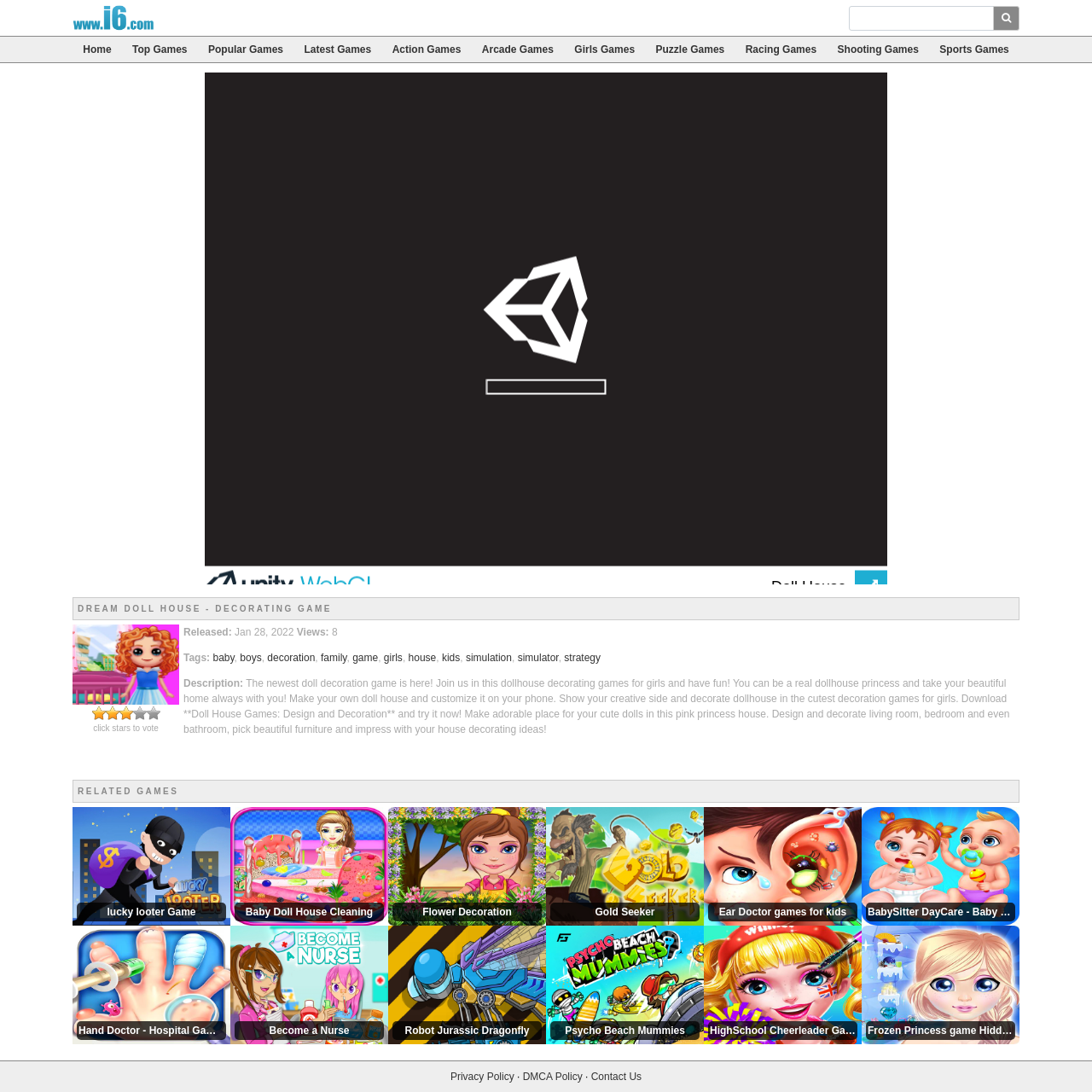What is the name of the game?
Please use the image to deliver a detailed and complete answer.

The name of the game can be found in the StaticText element with the text 'DREAM DOLL HOUSE - DECORATING GAME' at coordinates [0.071, 0.553, 0.304, 0.562].